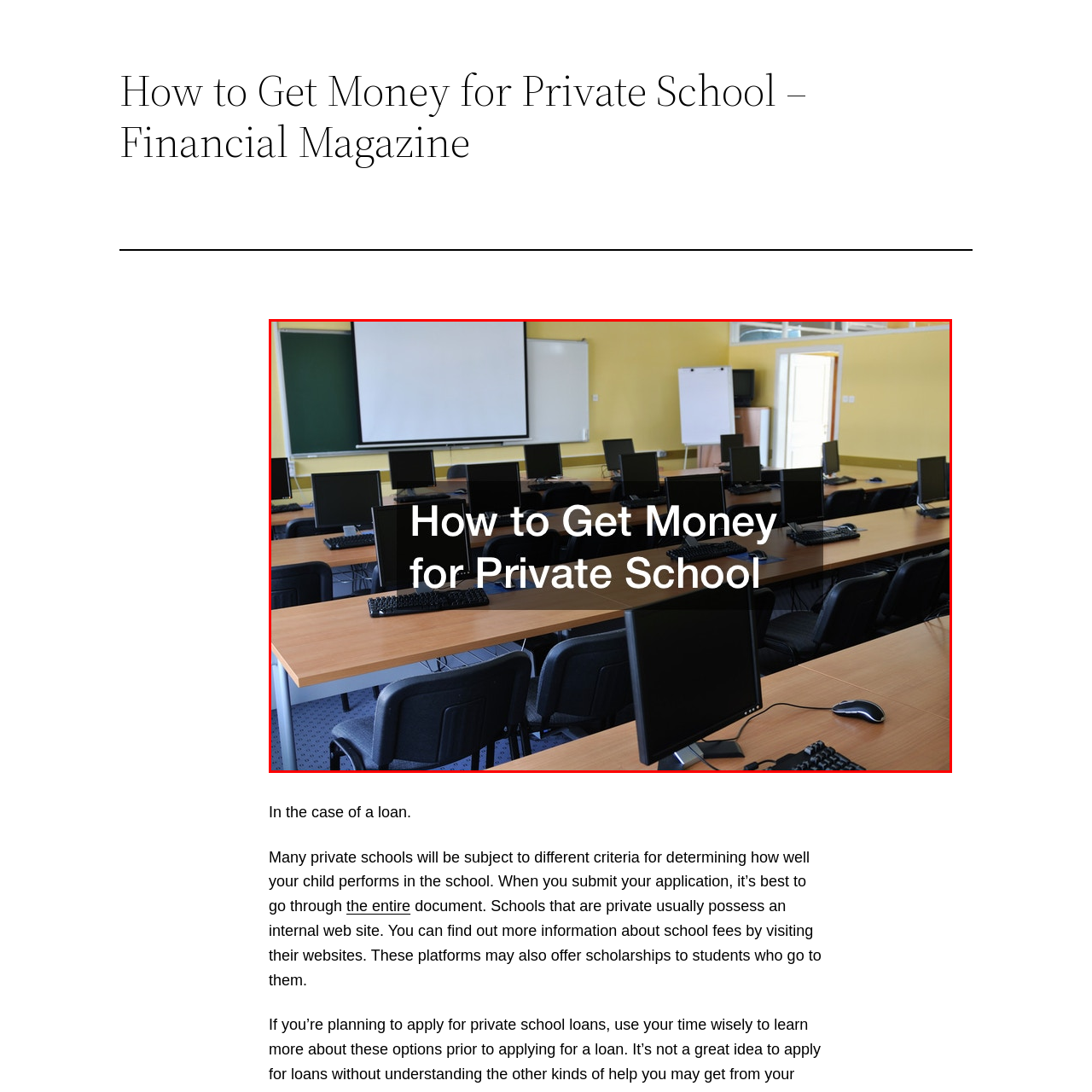Offer a detailed account of what is shown inside the red bounding box.

The image showcases a modern classroom setting designed for educational purposes, featuring multiple desks equipped with computers and keyboards. Prominently displayed in the center is the bold text, "How to Get Money for Private School," indicating the financial resources and options available for parents considering private school education. The well-lit room is set up to facilitate learning, with a large projector screen and additional teaching tools, creating an inviting atmosphere for academic engagement.